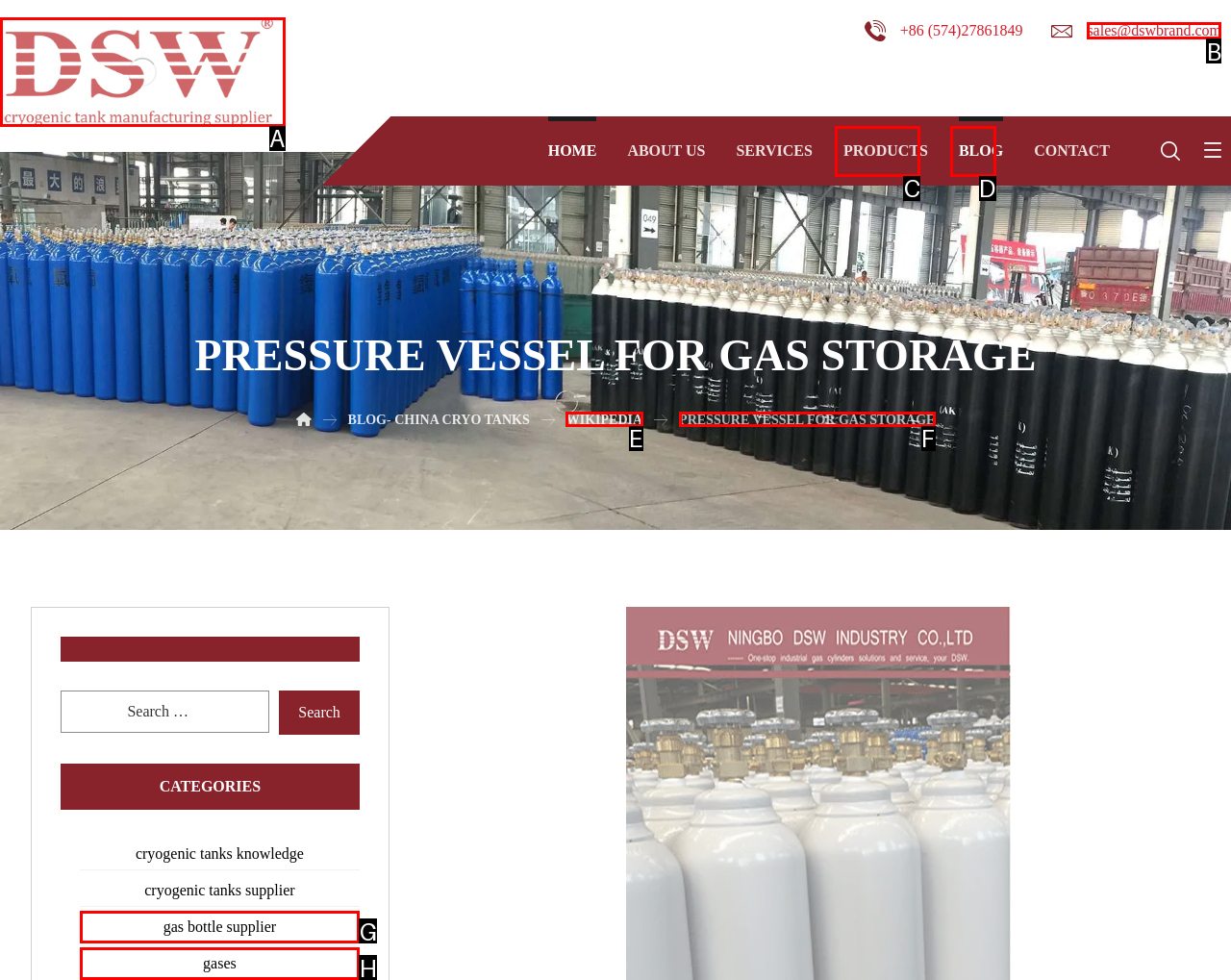Pick the option that should be clicked to perform the following task: Contact us via email
Answer with the letter of the selected option from the available choices.

B